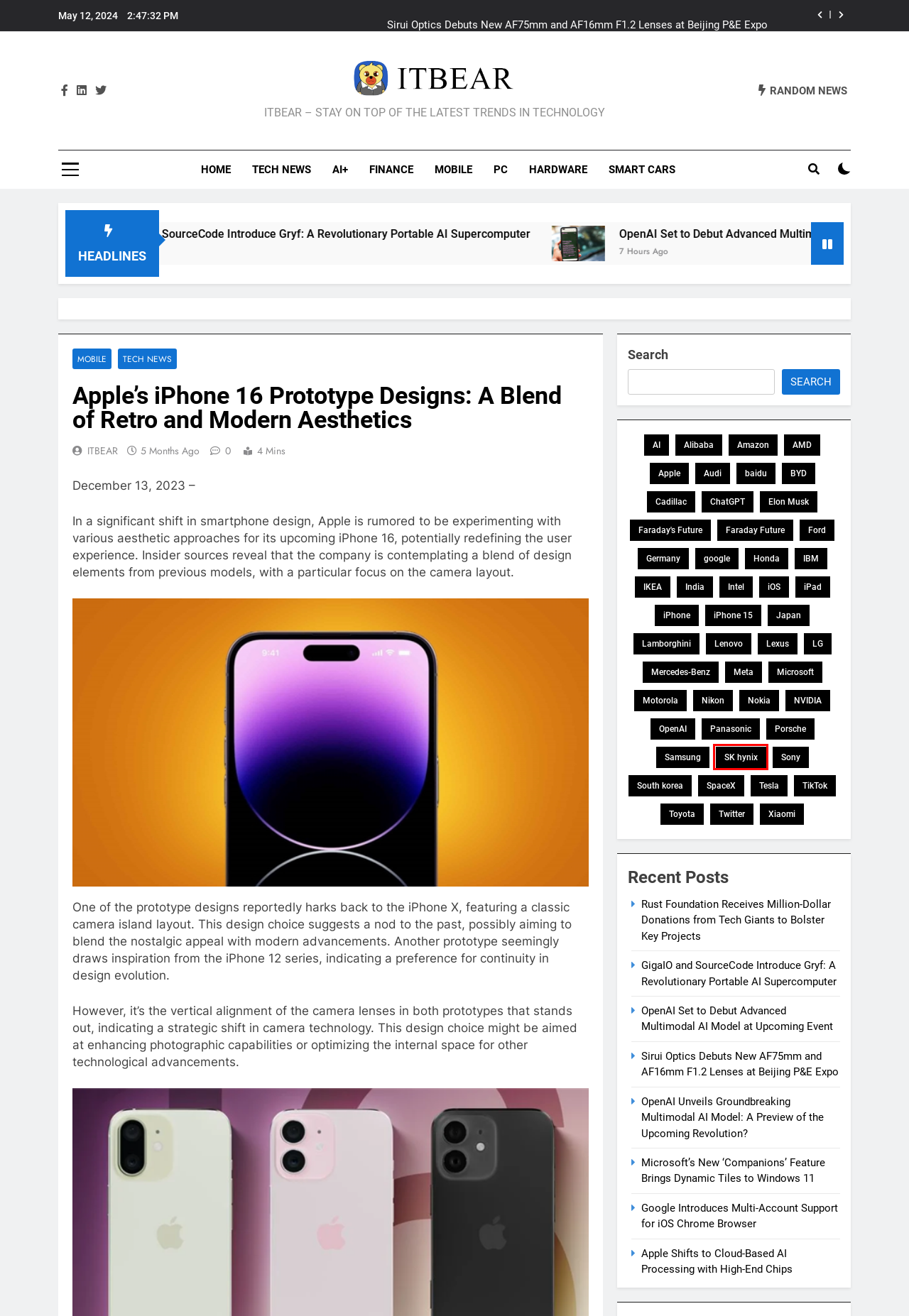Observe the screenshot of a webpage with a red bounding box highlighting an element. Choose the webpage description that accurately reflects the new page after the element within the bounding box is clicked. Here are the candidates:
A. Apple Shifts to Cloud-Based AI Processing with High-End Chips
B. Amazon
C. AI+
D. TikTok
E. google
F. SK hynix
G. ITBEAR
H. Nikon

F